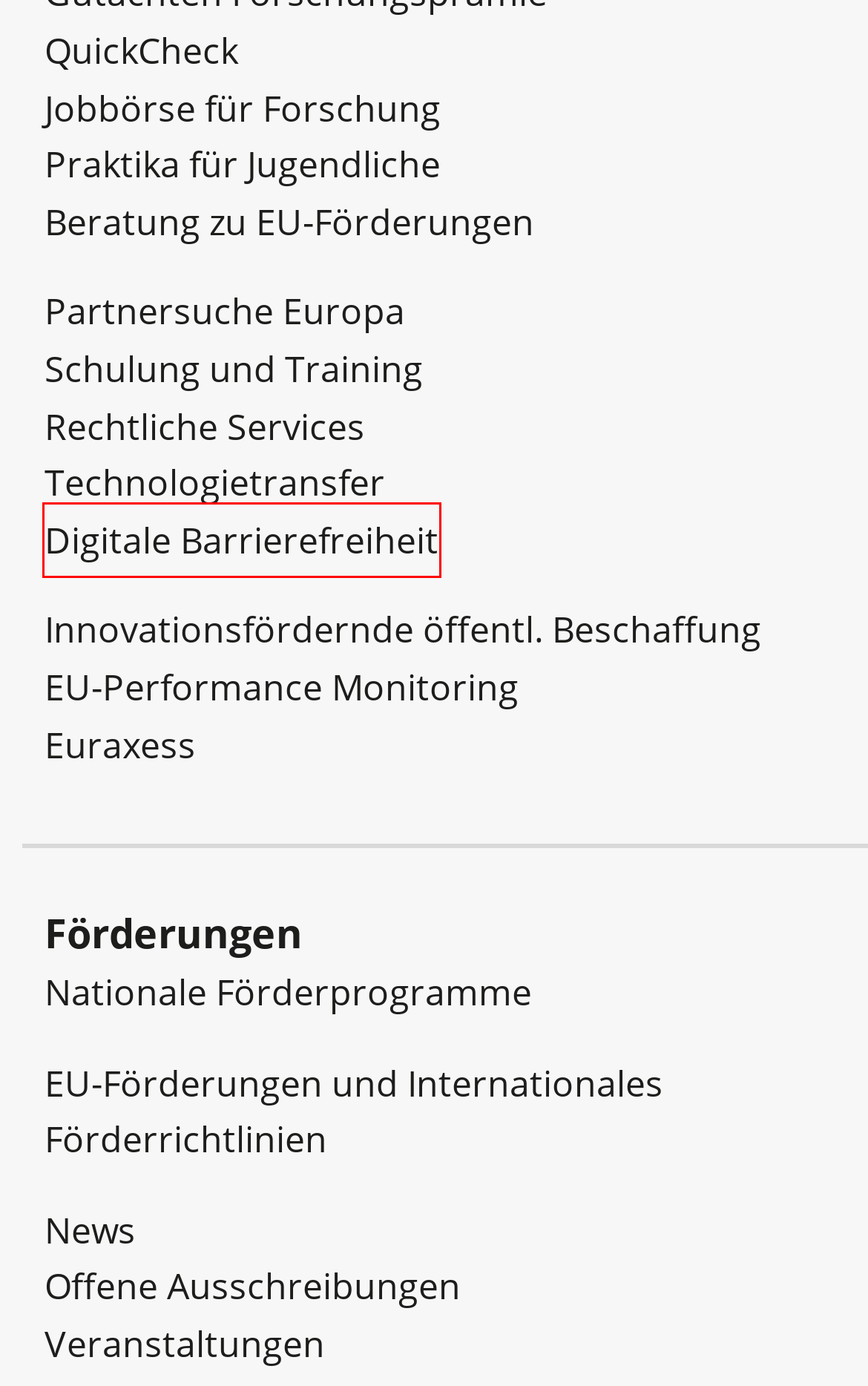Review the screenshot of a webpage which includes a red bounding box around an element. Select the description that best fits the new webpage once the element in the bounding box is clicked. Here are the candidates:
A. Startseite - FFG eCall
B. Sorry - 94935367
C. EU Funding & Tenders Portal
D. MSCA Guidelines on Supervision | Marie Skłodowska-Curie Actions
E. MSCA Green Charter | Marie Skłodowska-Curie Actions
F. Horizon Europe MSCA - How to apply - European Commission
G. Digitale Barrierefreiheit
H. Horizon Europe: MSCA Doctoral Networks | FFG

G